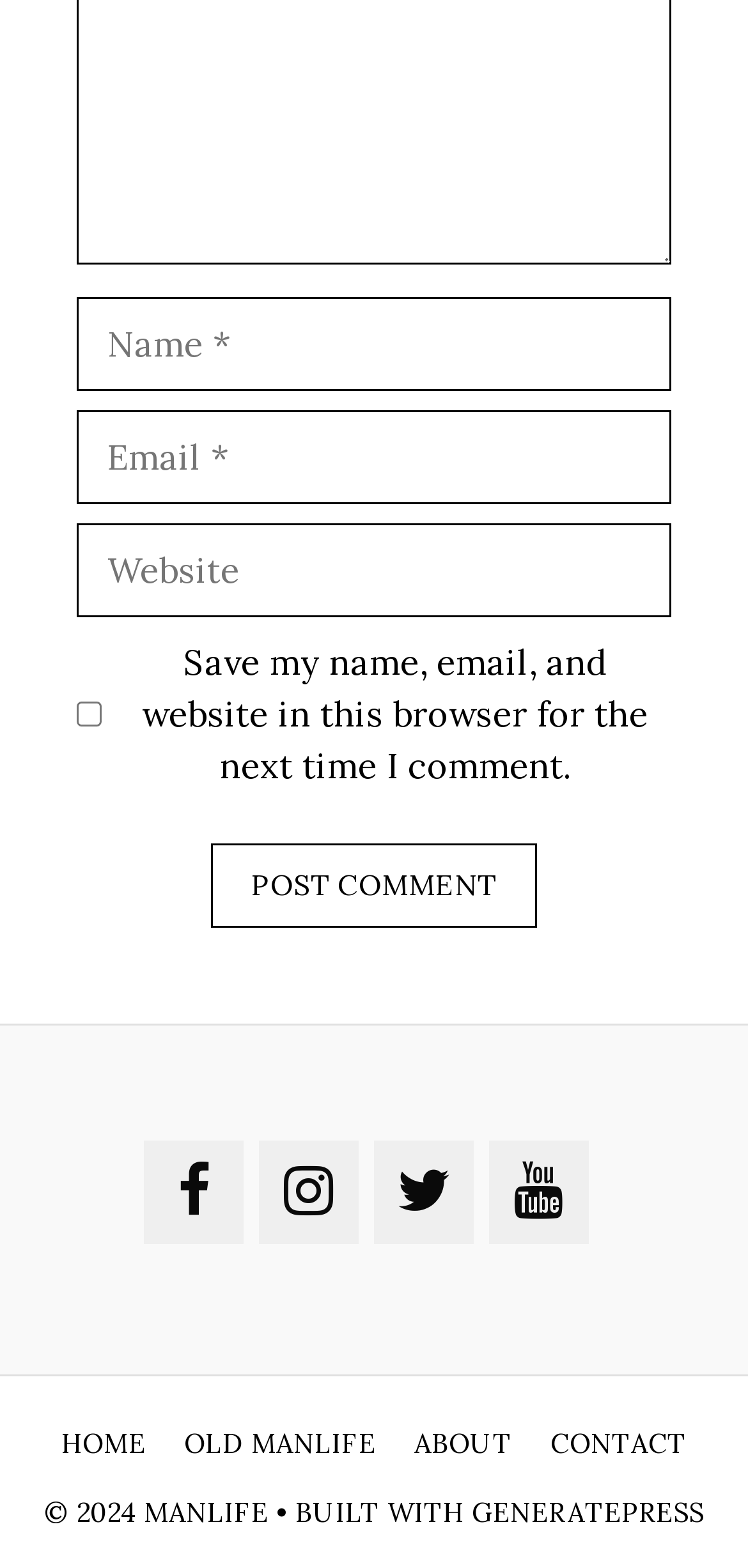How many social media links are available?
Refer to the image and answer the question using a single word or phrase.

4